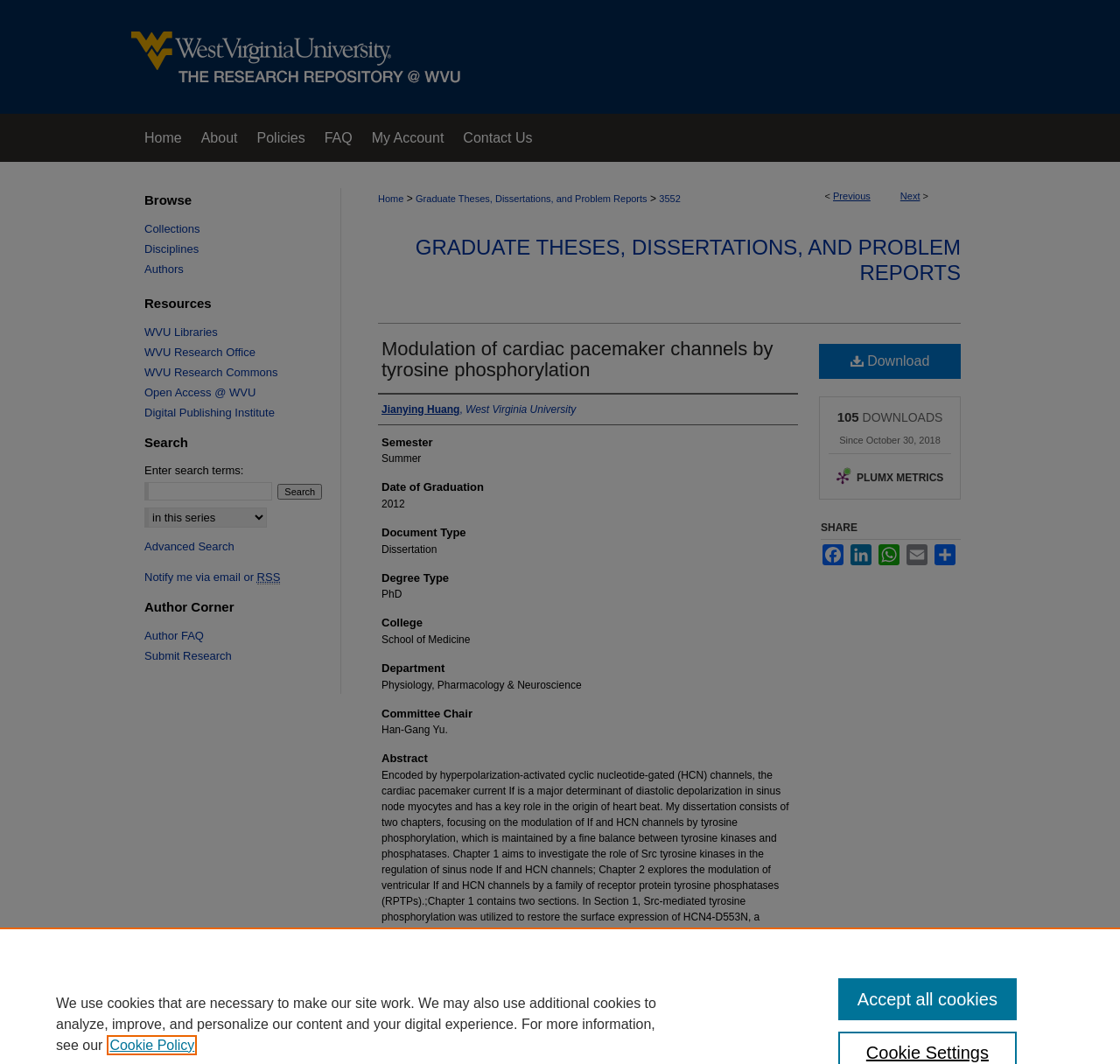Specify the bounding box coordinates of the element's area that should be clicked to execute the given instruction: "Search for something". The coordinates should be four float numbers between 0 and 1, i.e., [left, top, right, bottom].

[0.129, 0.453, 0.243, 0.47]